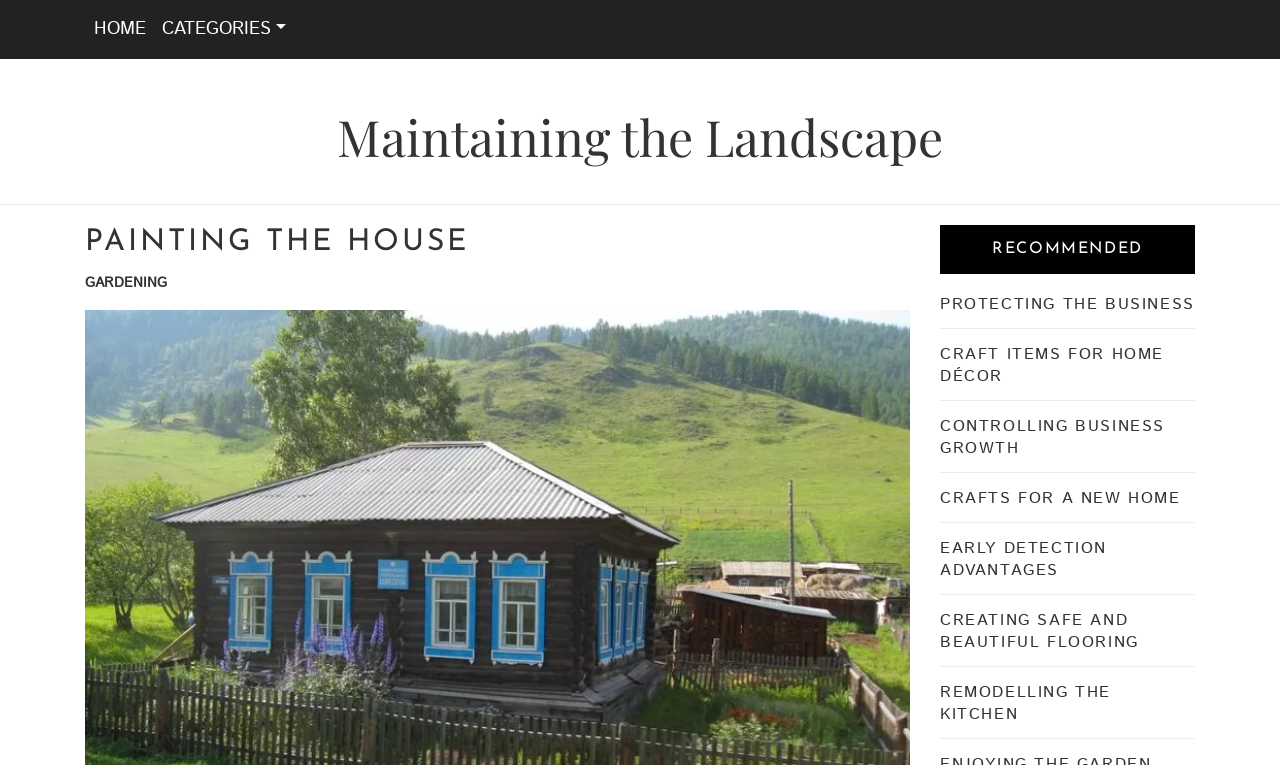Pinpoint the bounding box coordinates of the element you need to click to execute the following instruction: "read about maintaining the landscape". The bounding box should be represented by four float numbers between 0 and 1, in the format [left, top, right, bottom].

[0.263, 0.135, 0.737, 0.222]